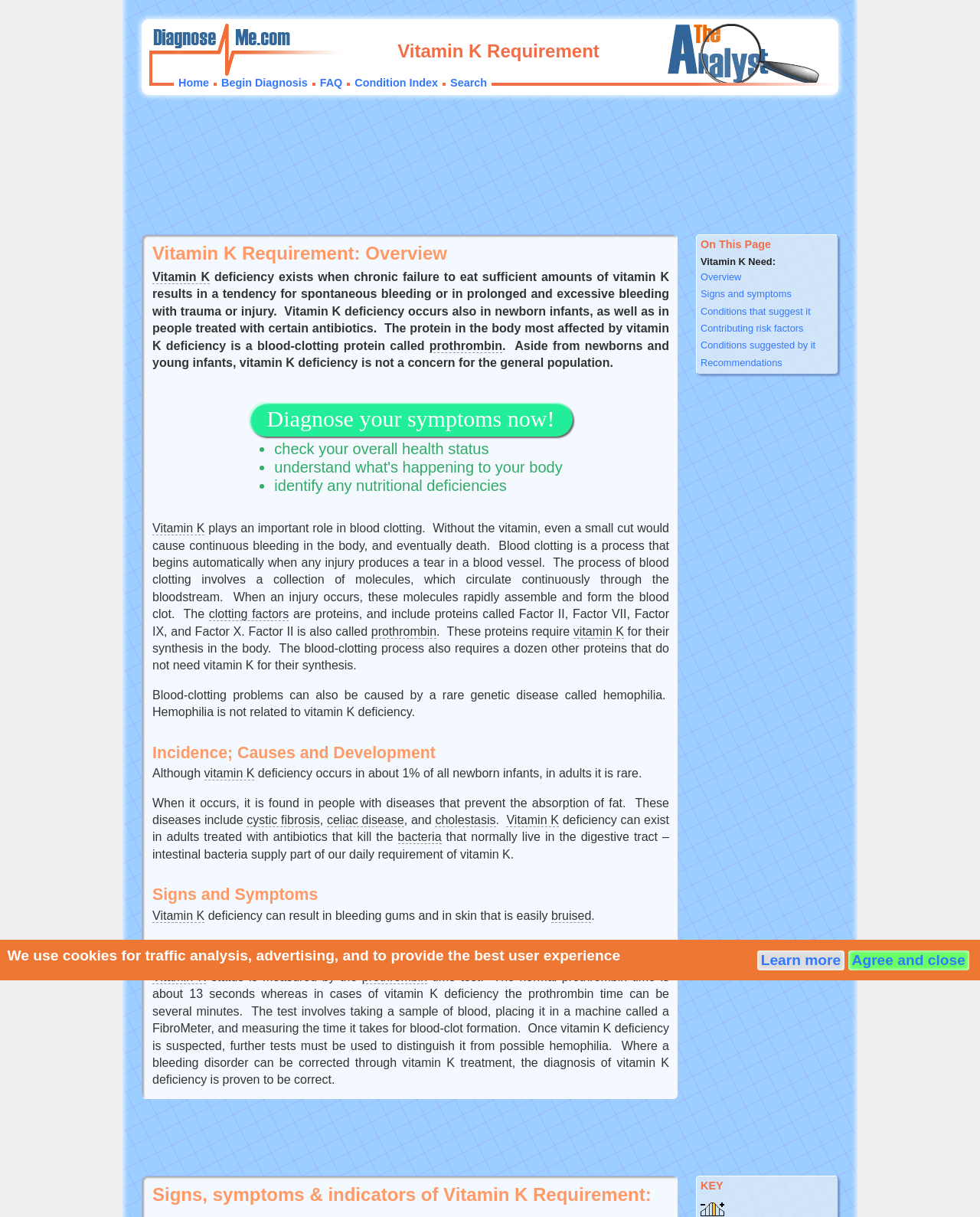Refer to the screenshot and give an in-depth answer to this question: What is the name of the protein affected by vitamin K deficiency?

The webpage states that the protein in the body most affected by vitamin K deficiency is a blood-clotting protein called prothrombin. This protein requires vitamin K for its synthesis in the body.